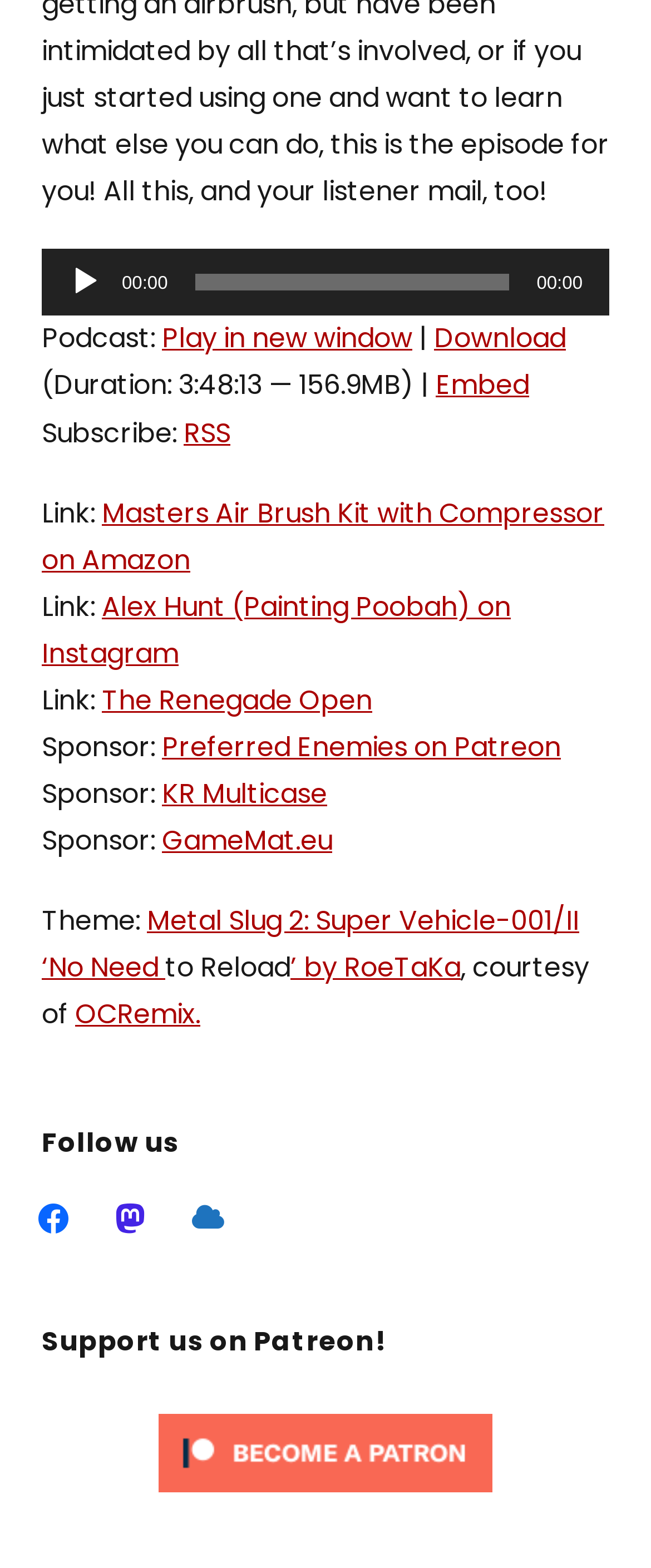How can users support the creators?
Using the image provided, answer with just one word or phrase.

Patreon